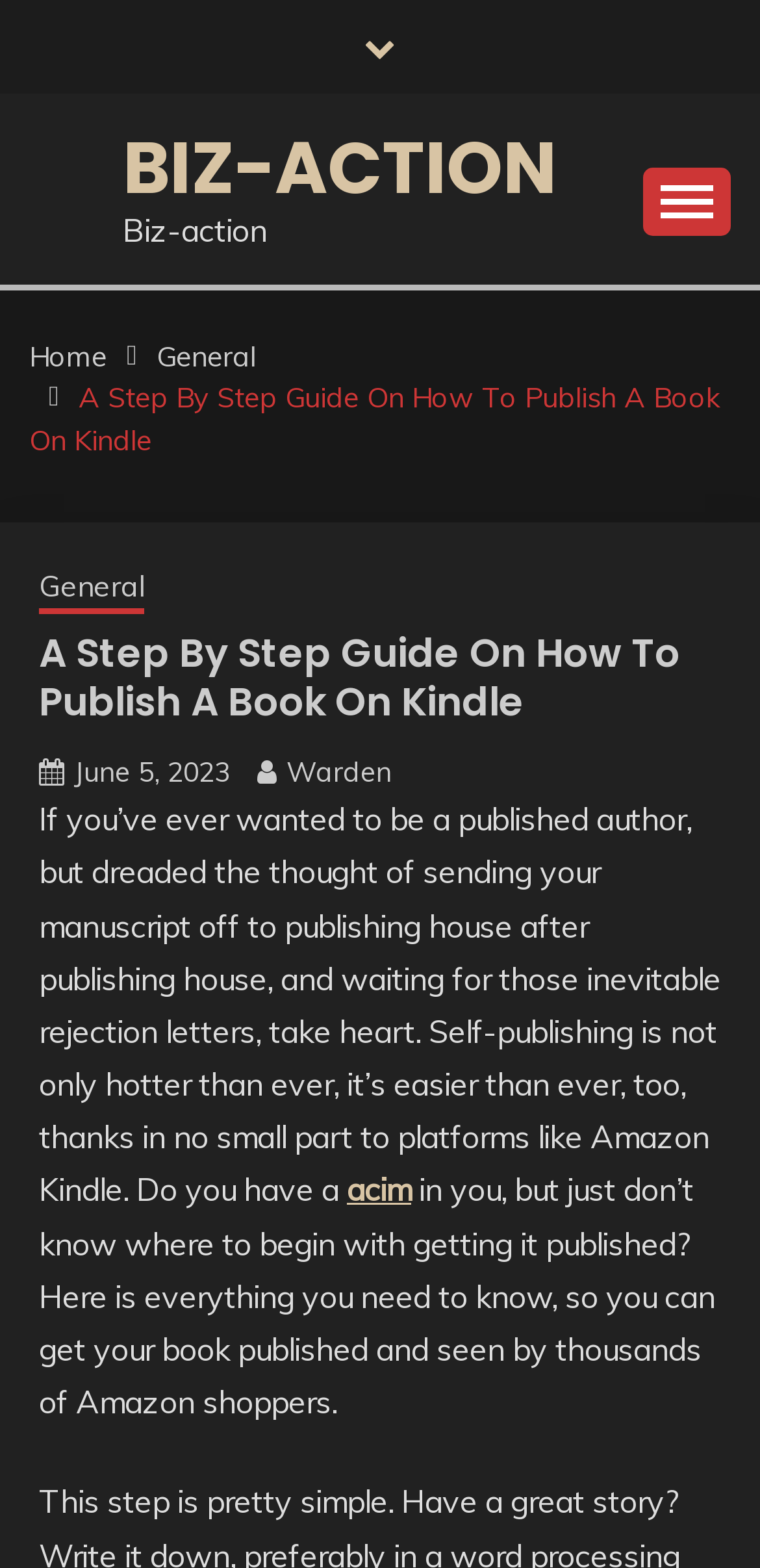Determine the bounding box coordinates of the section I need to click to execute the following instruction: "Click on the arrow button". Provide the coordinates as four float numbers between 0 and 1, i.e., [left, top, right, bottom].

[0.805, 0.737, 0.923, 0.788]